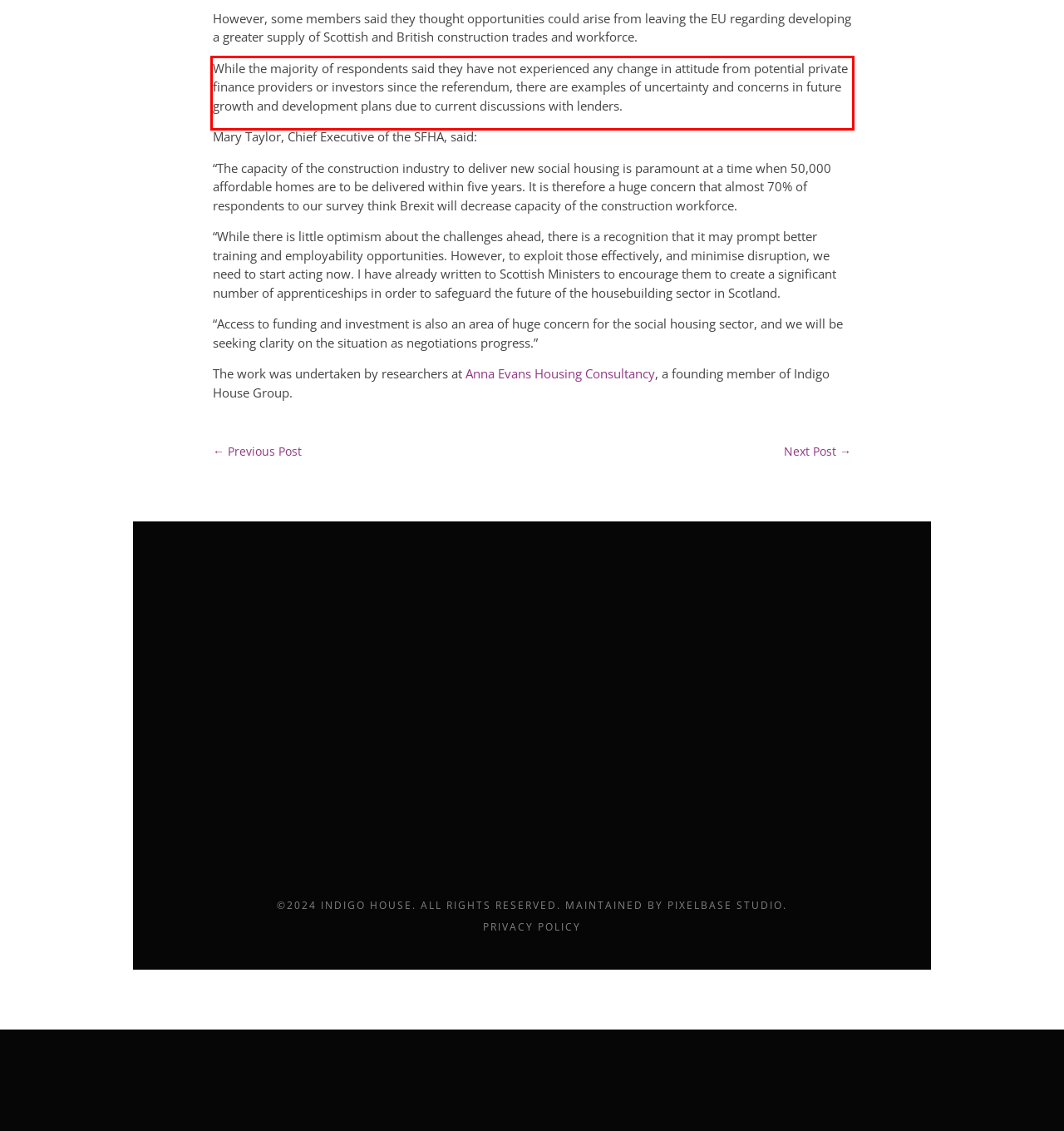Look at the webpage screenshot and recognize the text inside the red bounding box.

While the majority of respondents said they have not experienced any change in attitude from potential private finance providers or investors since the referendum, there are examples of uncertainty and concerns in future growth and development plans due to current discussions with lenders.